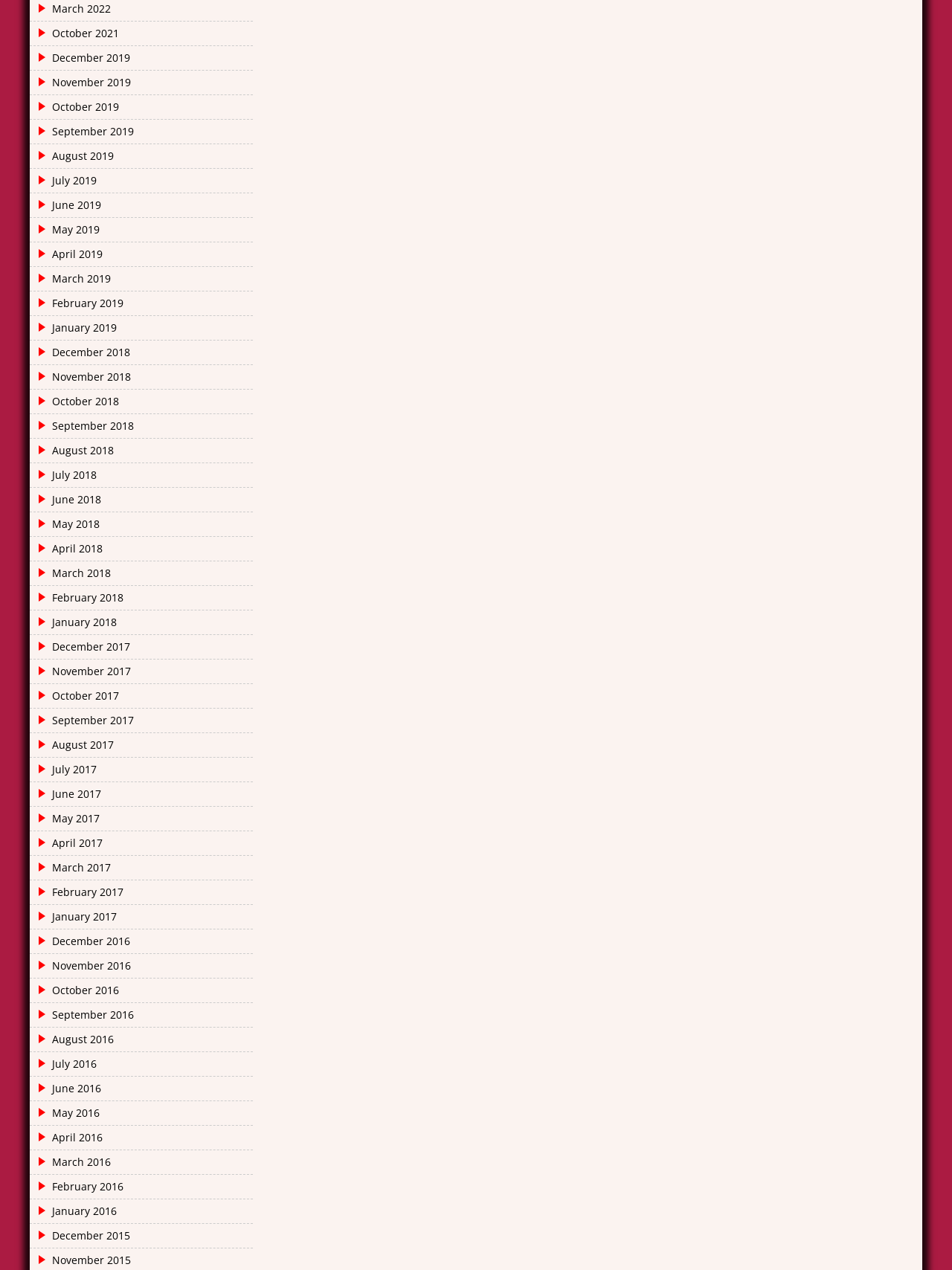Please identify the bounding box coordinates of the element I need to click to follow this instruction: "View the profile of 'jrv'".

None